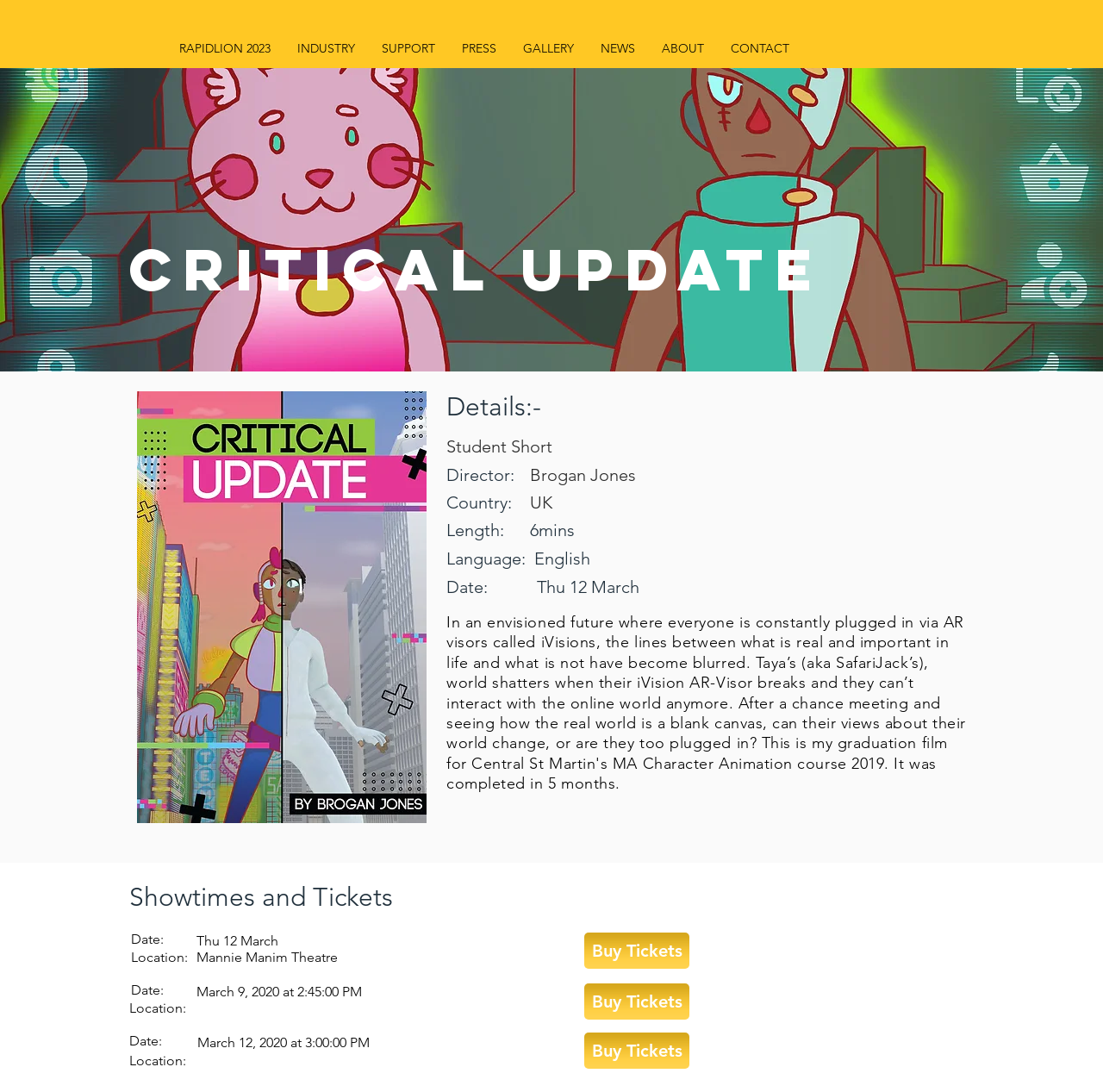Find the bounding box coordinates of the element's region that should be clicked in order to follow the given instruction: "Click RAPIDLION 2023". The coordinates should consist of four float numbers between 0 and 1, i.e., [left, top, right, bottom].

[0.15, 0.027, 0.257, 0.062]